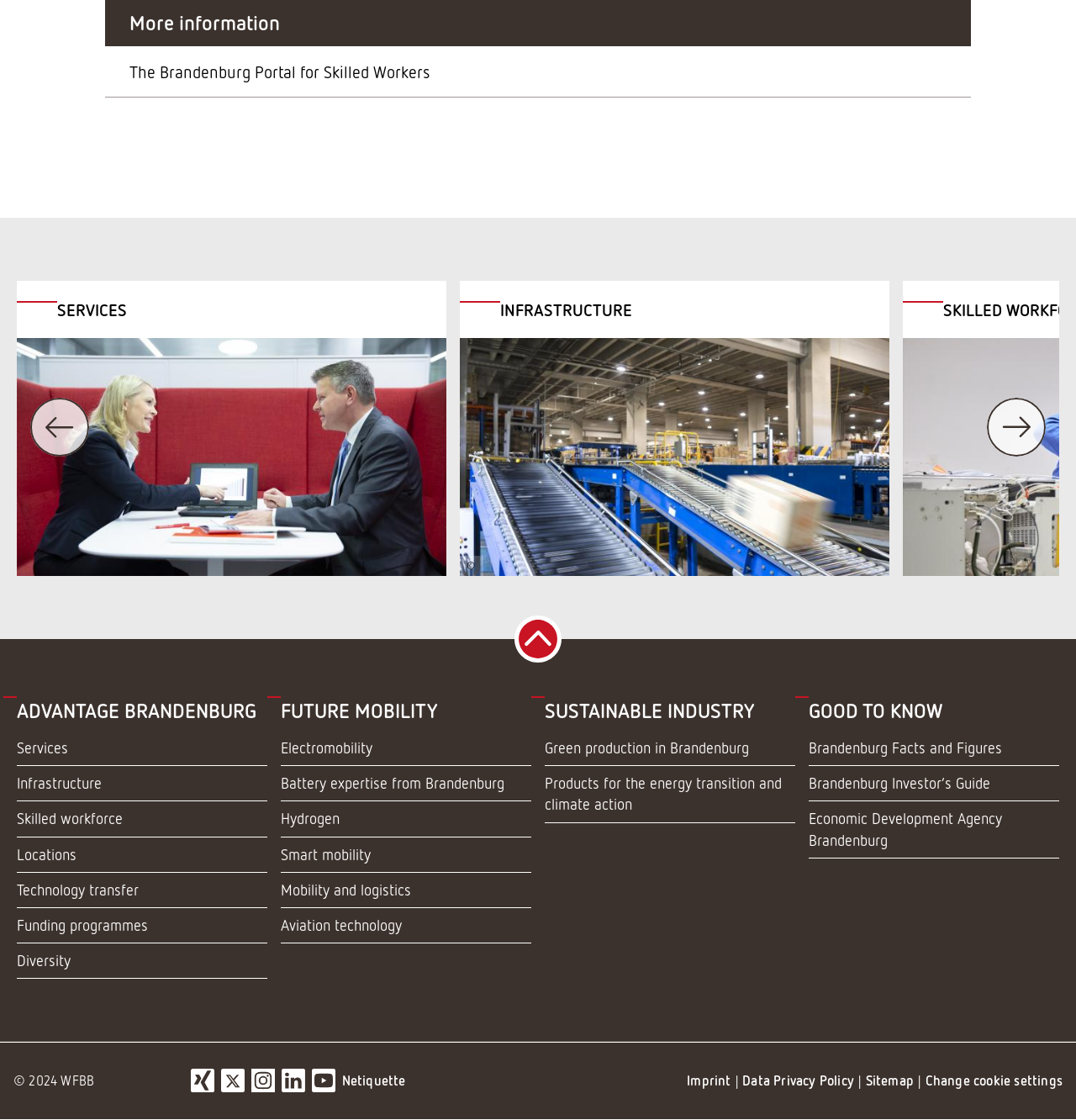Specify the bounding box coordinates of the area to click in order to follow the given instruction: "Click the 'SERVICES' link."

[0.053, 0.269, 0.415, 0.284]